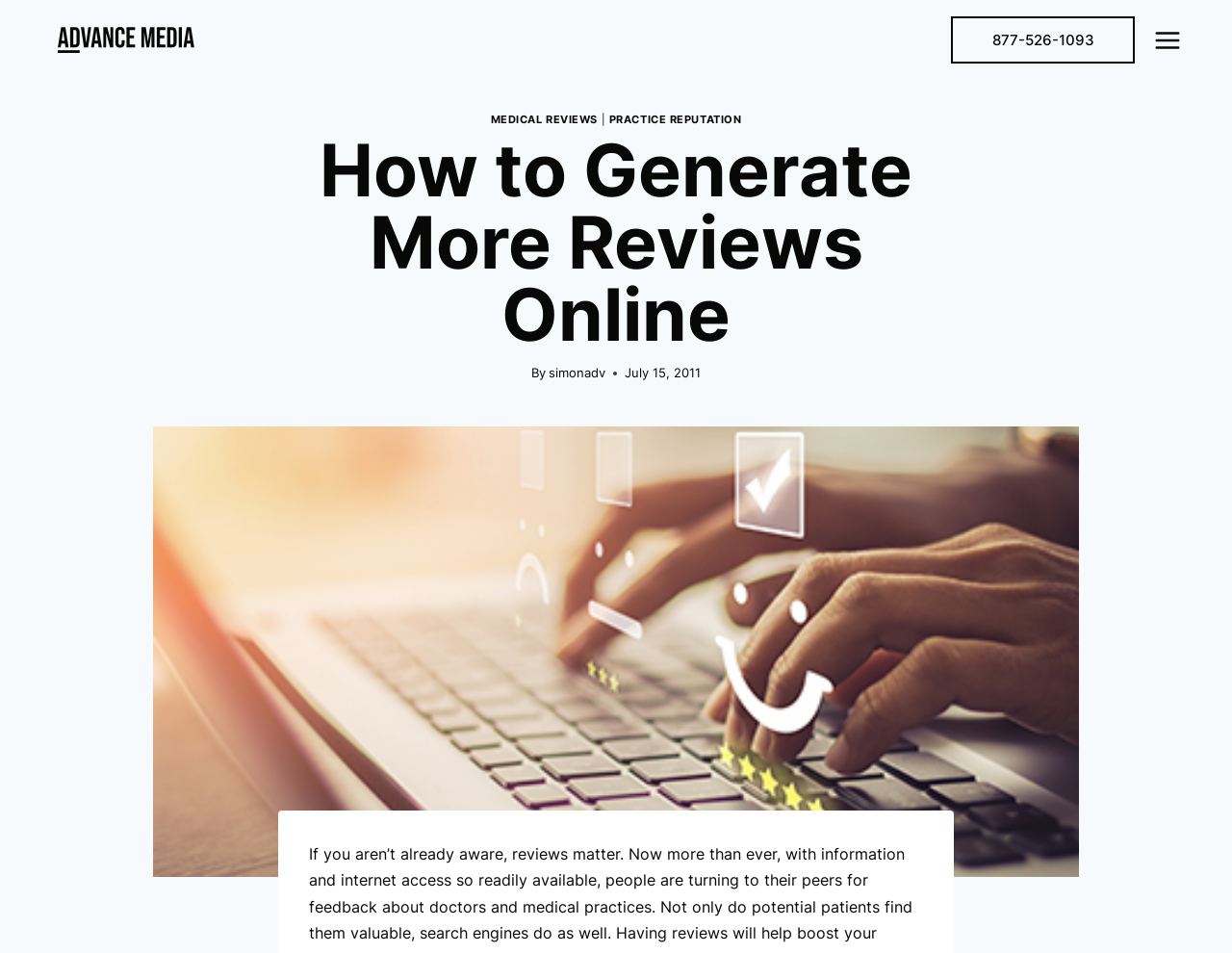Create a detailed narrative describing the layout and content of the webpage.

The webpage is about generating more reviews online, specifically in the medical field. At the top left, there is a logo of "ADvance Media Inc." which is also a clickable link. To the right of the logo, there is a phone number "877-526-1093" displayed as a link. 

On the top right corner, there is a button with no text. Below the phone number, there are three links in a row: "MEDICAL REVIEWS", "PRACTICE REPUTATION", and a separator line. 

The main content of the webpage starts with a heading "How to Generate More Reviews Online" which takes up a significant portion of the page. Below the heading, there is a byline "By simonadv" with a link to the author's profile. Next to the byline, there is a timestamp "July 15, 2011". 

The main content area also features a large image that takes up most of the page, with a caption "How to Generate More Reviews Online". The image is positioned below the heading and the byline. 

The webpage seems to be an article or a blog post discussing the importance of reviews in the medical field, with a focus on generating more reviews online.